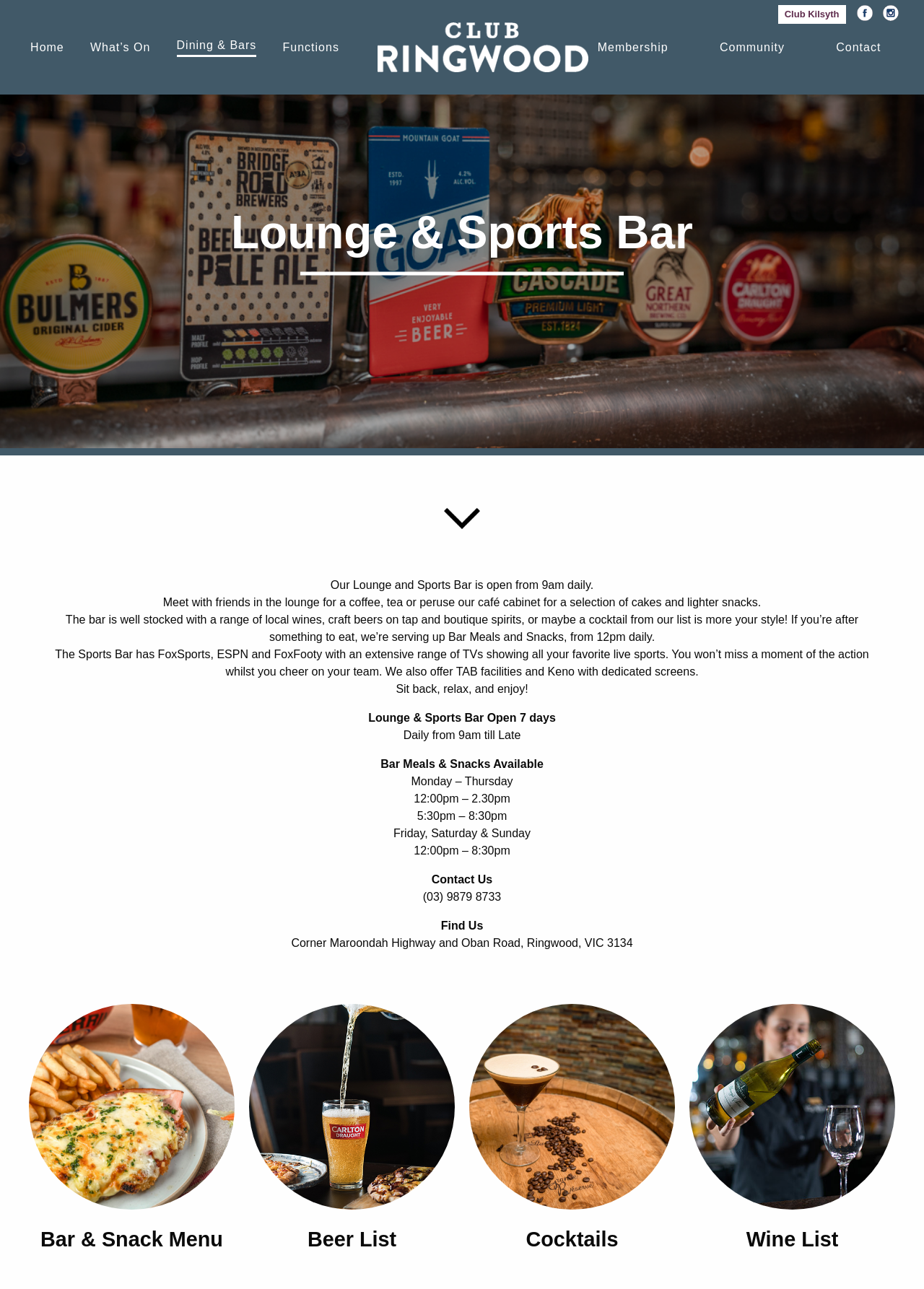Please identify the coordinates of the bounding box for the clickable region that will accomplish this instruction: "Contact Us".

[0.467, 0.677, 0.533, 0.687]